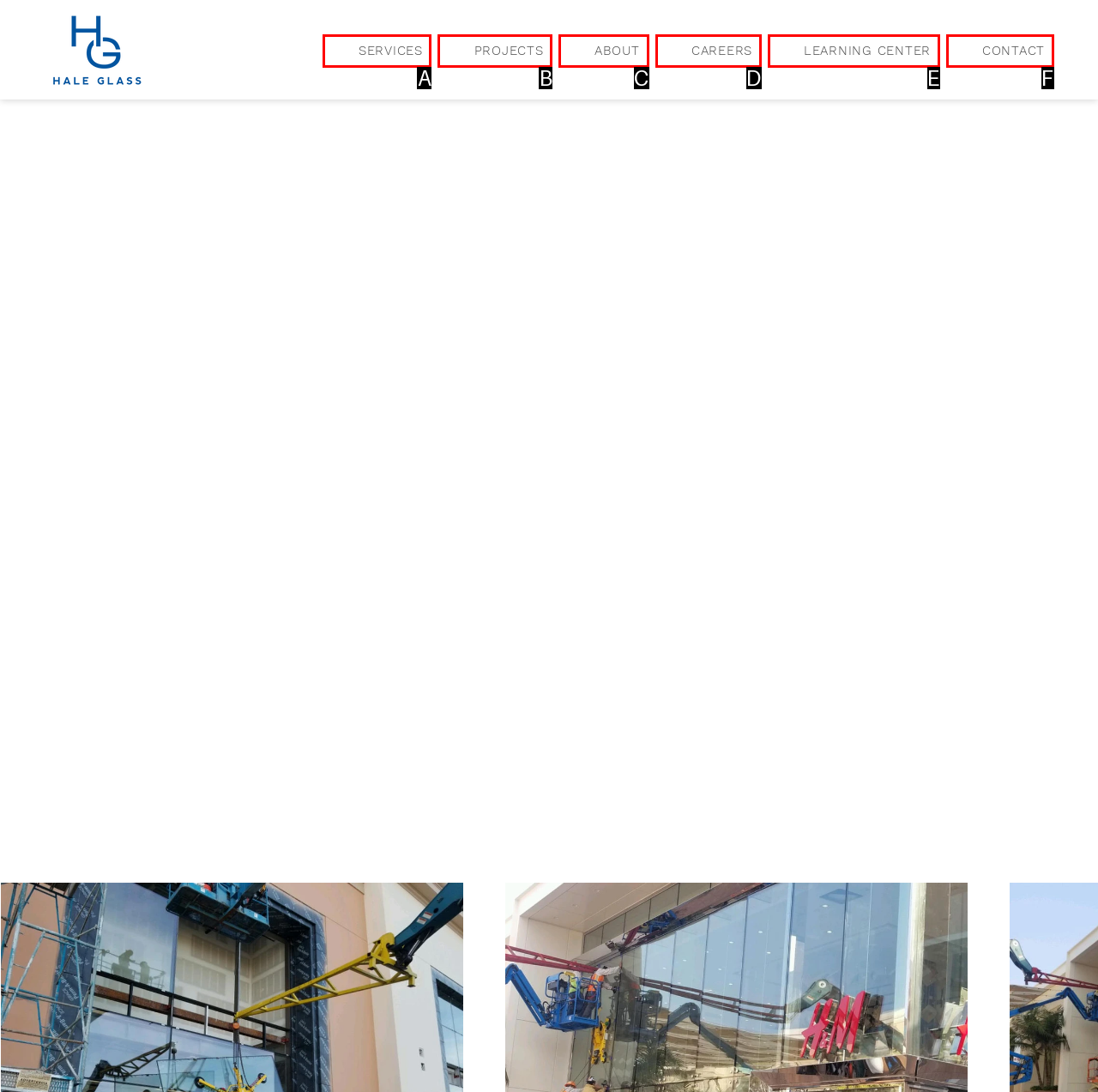Based on the description: CONTACT, find the HTML element that matches it. Provide your answer as the letter of the chosen option.

F